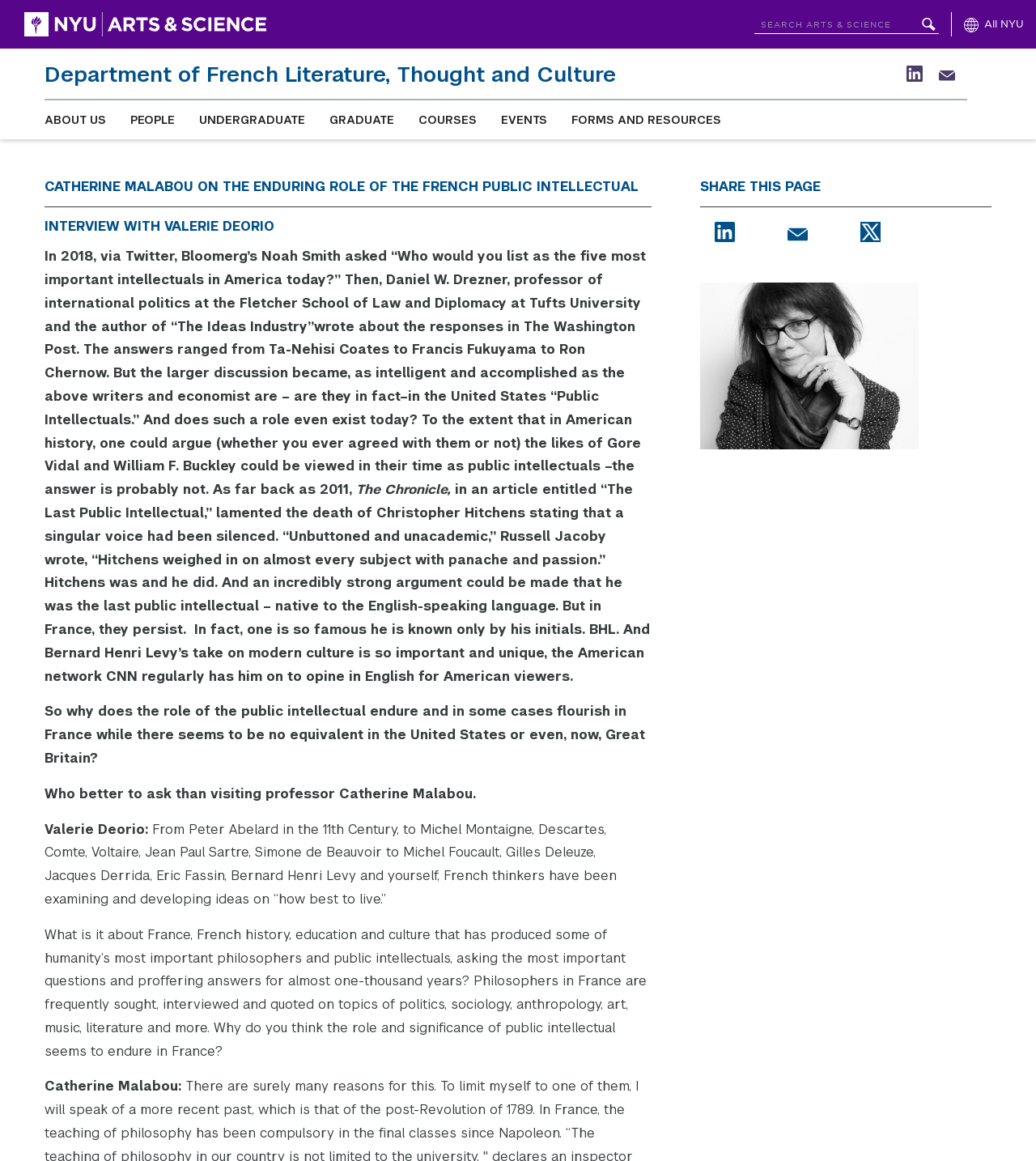What is the name of the department linked at the top of the page?
Give a comprehensive and detailed explanation for the question.

I found the answer by looking at the top navigation section of the webpage, where I saw a link with the text 'Department of French Literature, Thought and Culture'. This link is located within the 'Global' navigation section, which suggests it is a prominent department or faculty within the university.